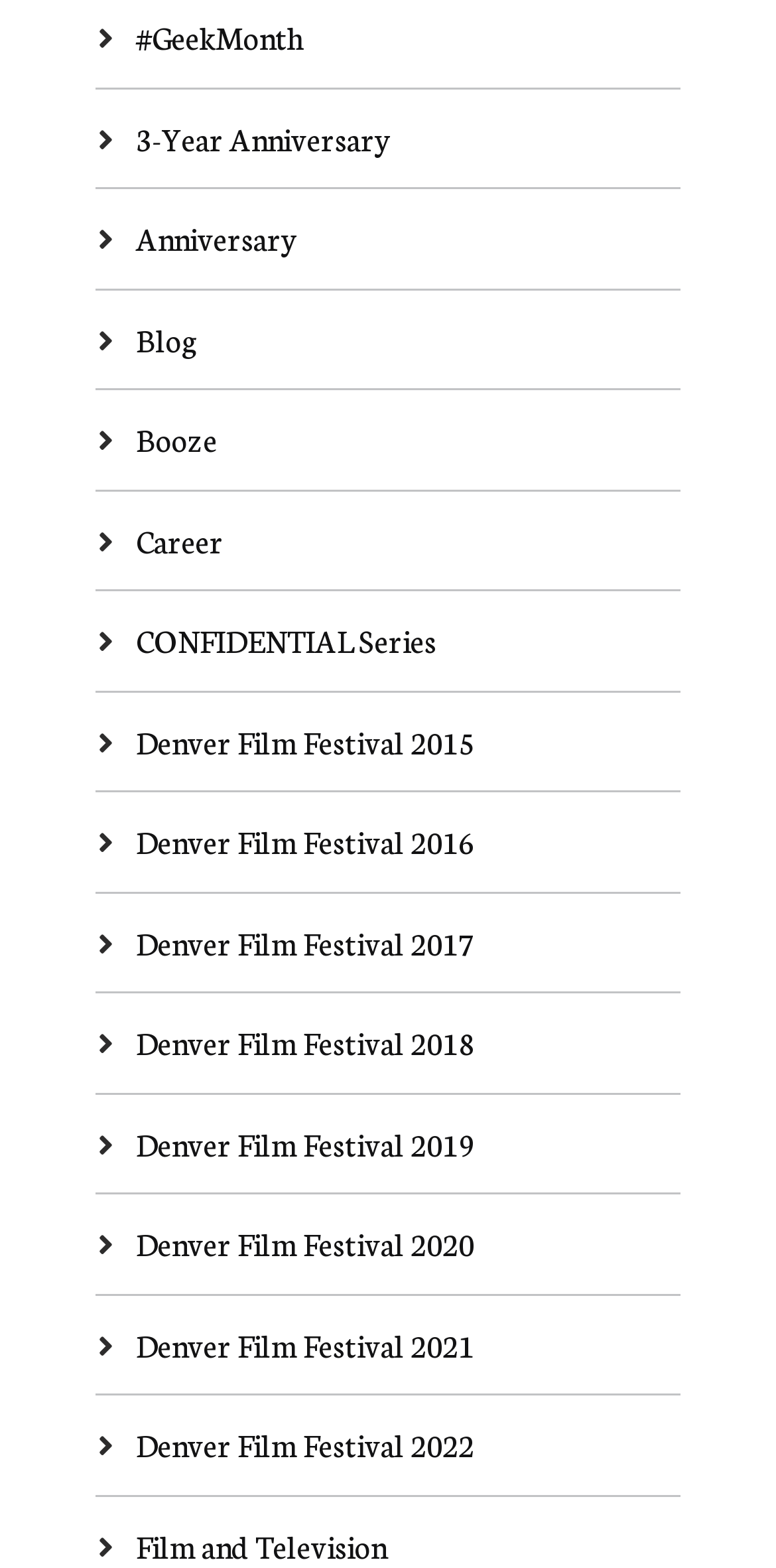Answer the following inquiry with a single word or phrase:
What is the last link on the webpage?

Film and Television